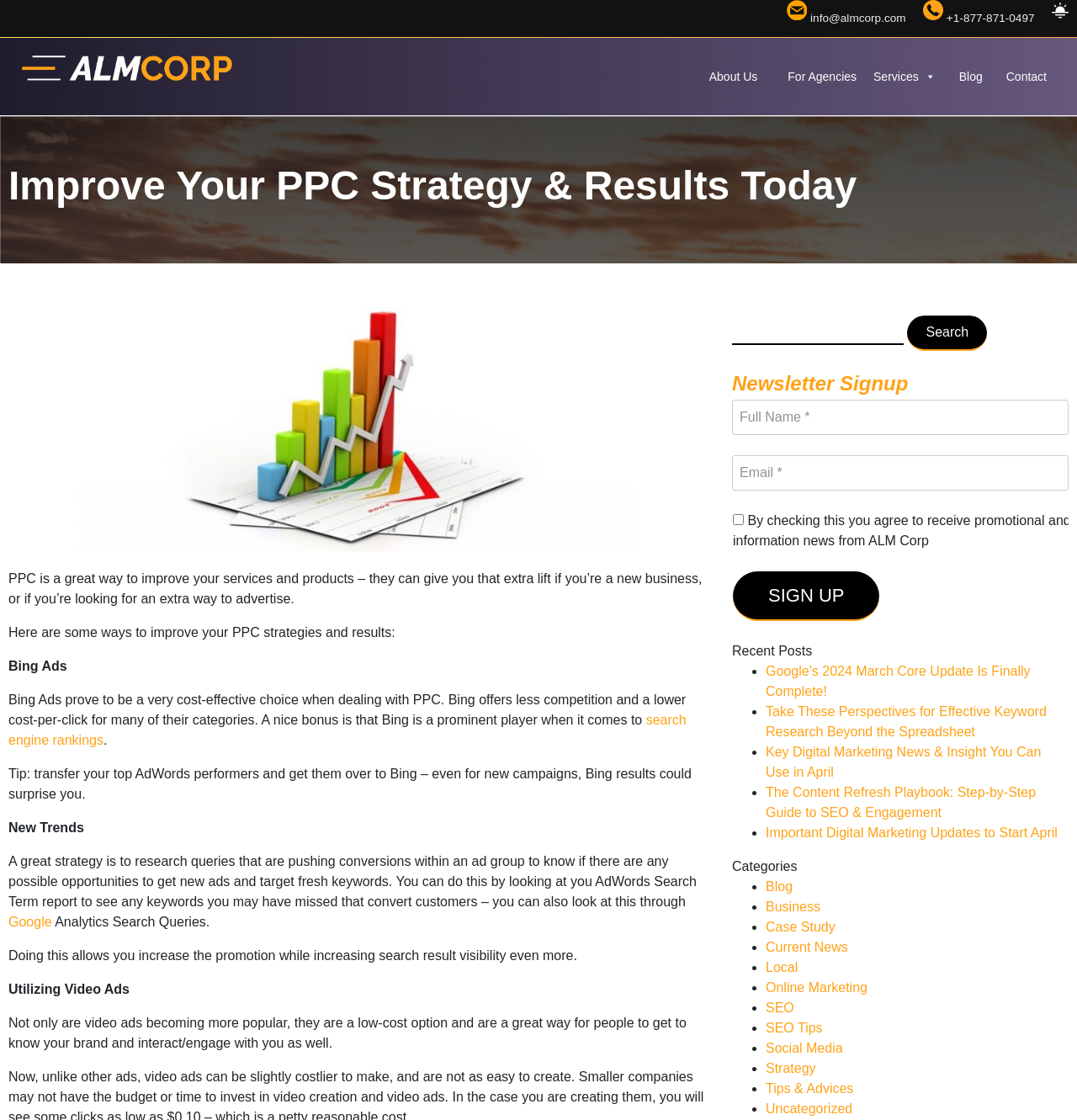Please examine the image and answer the question with a detailed explanation:
What is the topic of the first recent post?

I looked at the section labeled 'Recent Posts' and found the first link, which has the text 'Google’s 2024 March Core Update Is Finally Complete!'. This suggests that the topic of the first recent post is Google's 2024 March Core Update.